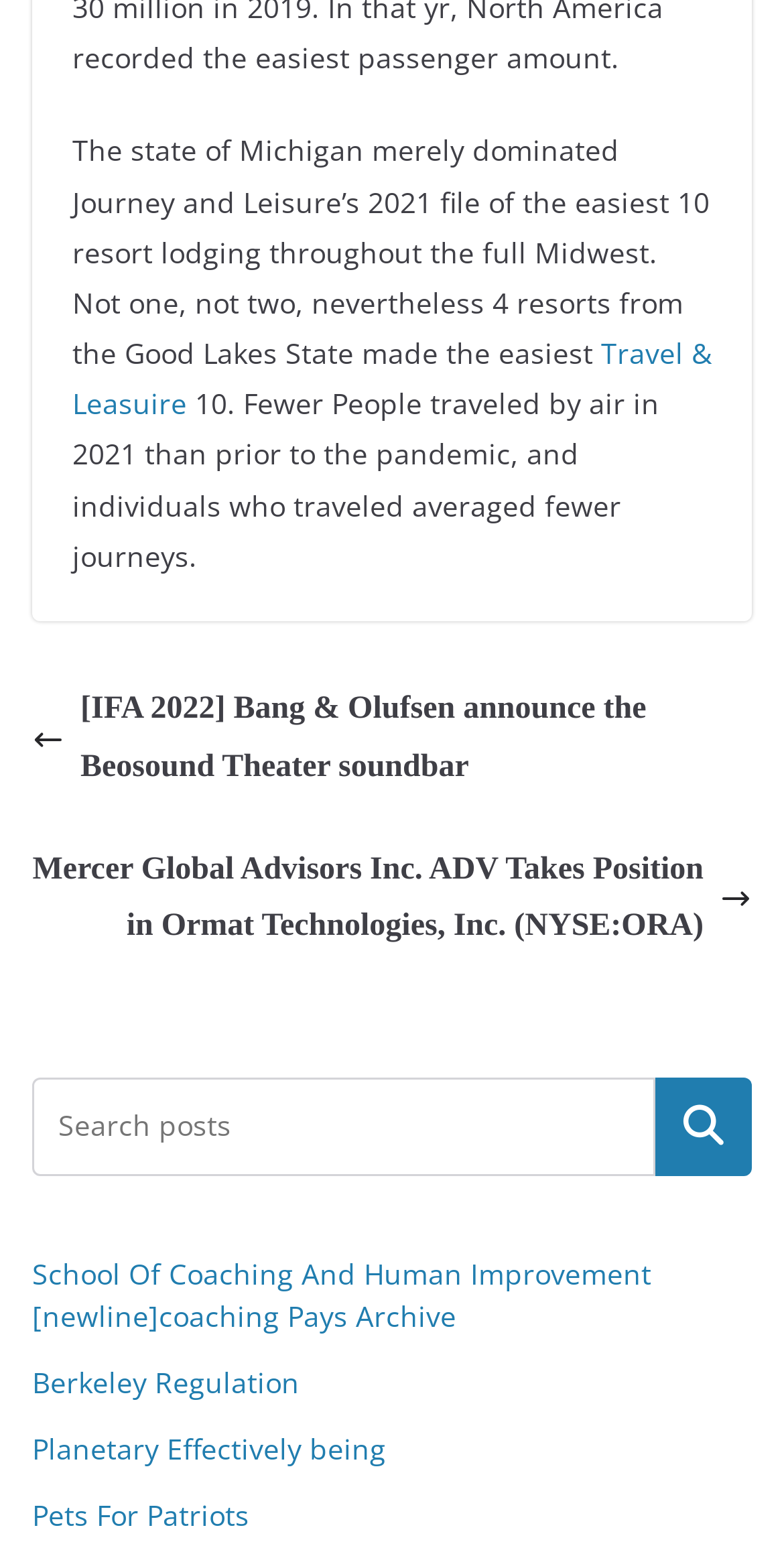Please find the bounding box coordinates of the element that must be clicked to perform the given instruction: "Edit this page". The coordinates should be four float numbers from 0 to 1, i.e., [left, top, right, bottom].

None